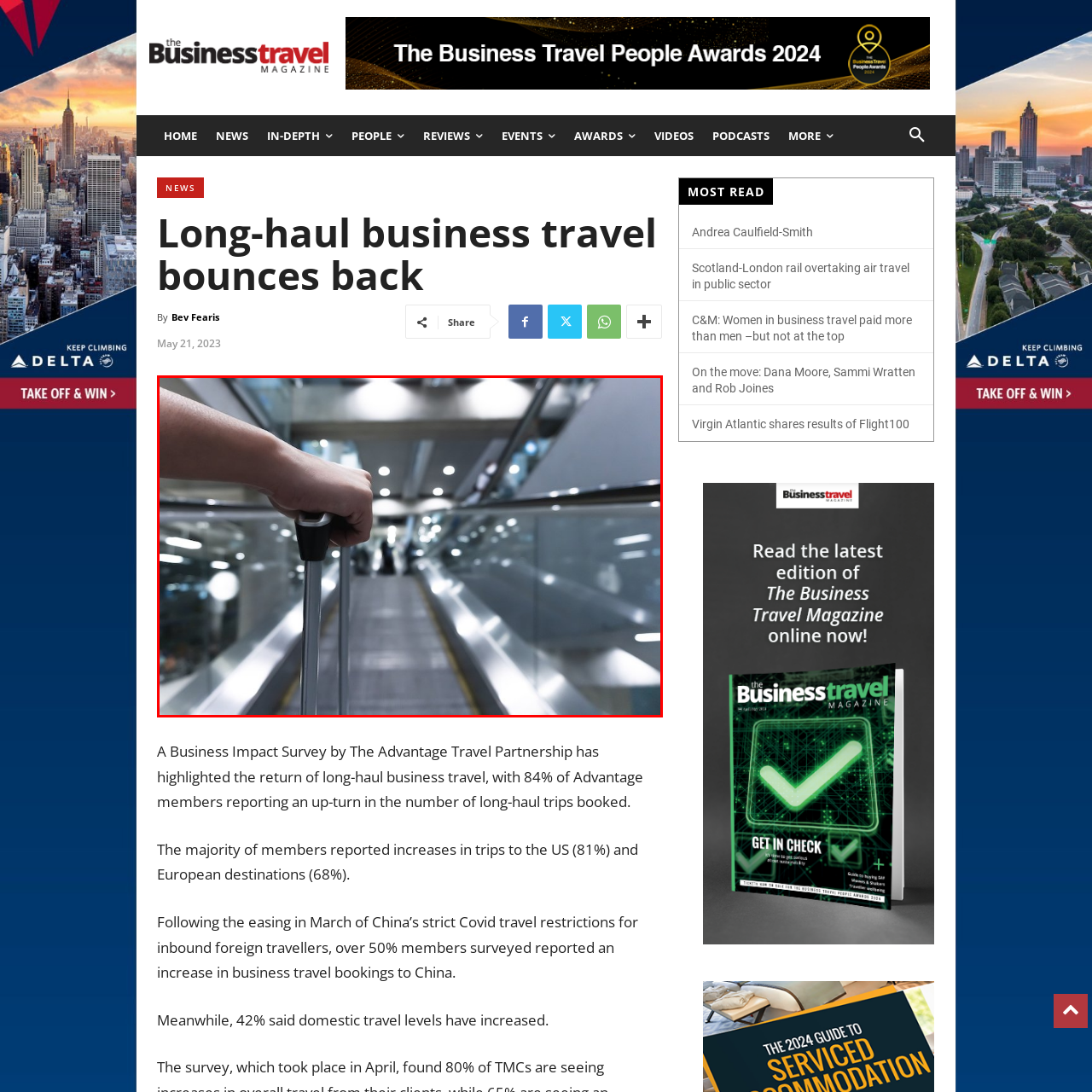Elaborate on the scene depicted within the red bounding box in the image.

The image captures a close-up view of a traveler holding onto the handle of a suitcase while descending an escalator in a modern, well-lit travel hub, likely an airport or a transit station. The foreground features a hand firmly gripping the suitcase handle, symbolizing the anticipation and movement associated with business travel. In the background, the blurred figures of other travelers can be seen, suggesting a busy atmosphere. The glossy surfaces and illuminated ceilings enhance the sleek, contemporary feel of the space, reflecting the excitement and dynamism of long-haul journeys. This imagery resonates well with themes of mobility and the resurgence of business travel, aligning perfectly with insights from recent surveys highlighting an increase in long-distance trips.